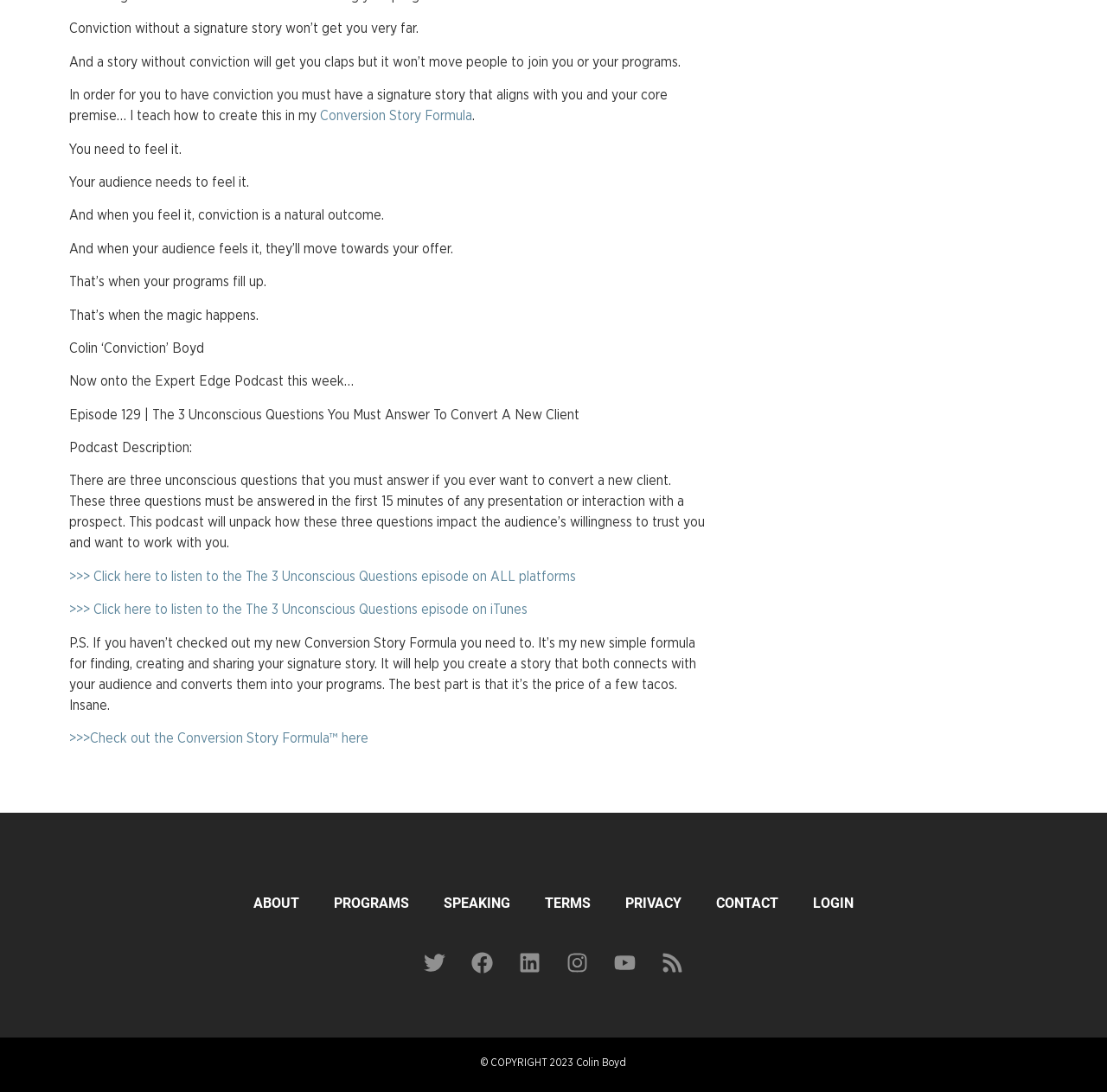Find and specify the bounding box coordinates that correspond to the clickable region for the instruction: "Go to the ABOUT page".

[0.213, 0.81, 0.286, 0.846]